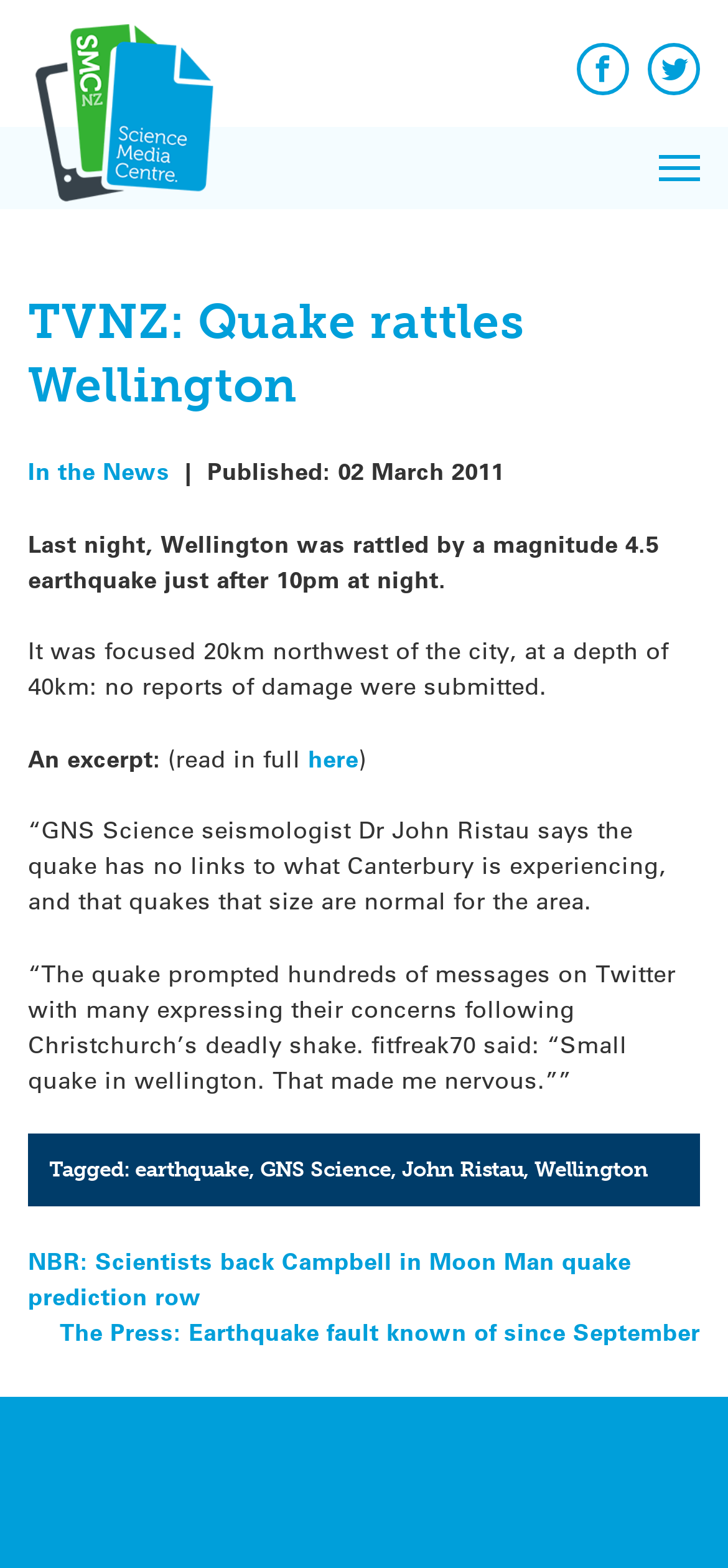Please locate the bounding box coordinates of the element's region that needs to be clicked to follow the instruction: "Check the Expert Reactions checkbox". The bounding box coordinates should be provided as four float numbers between 0 and 1, i.e., [left, top, right, bottom].

[0.895, 0.019, 0.928, 0.035]